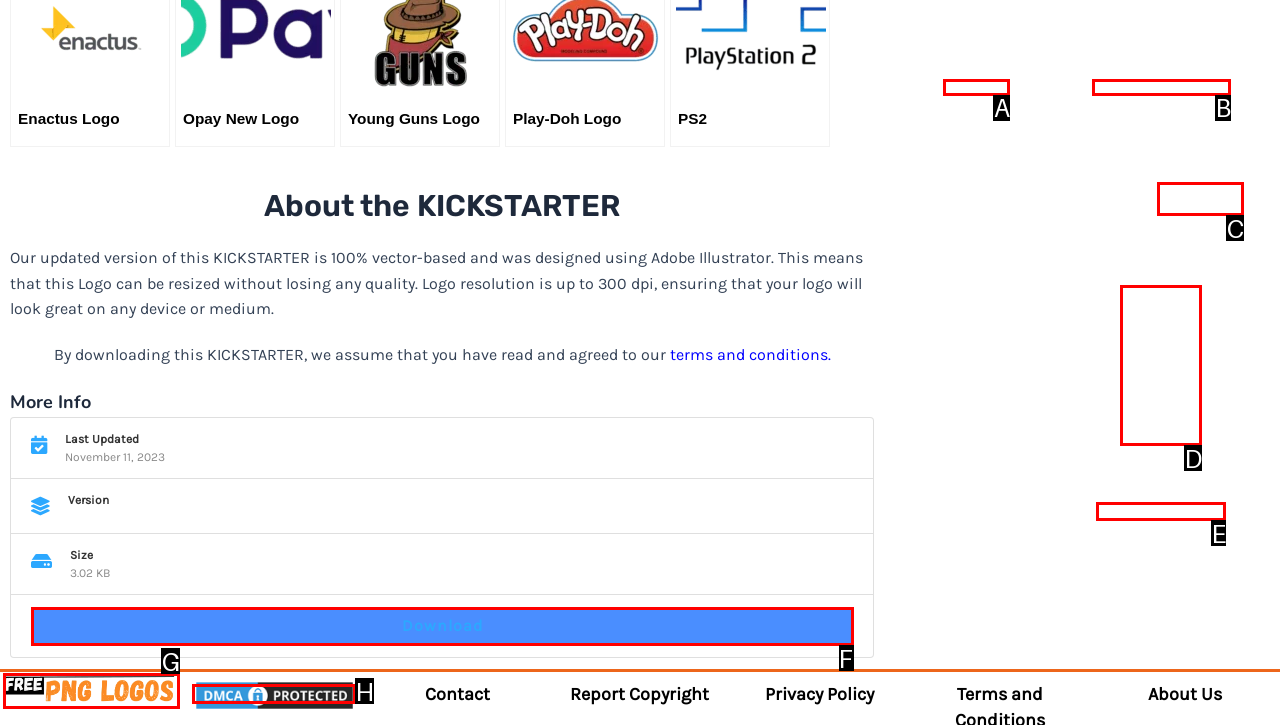Find the HTML element that matches the description: 9Payment MFB Logo
Respond with the corresponding letter from the choices provided.

B